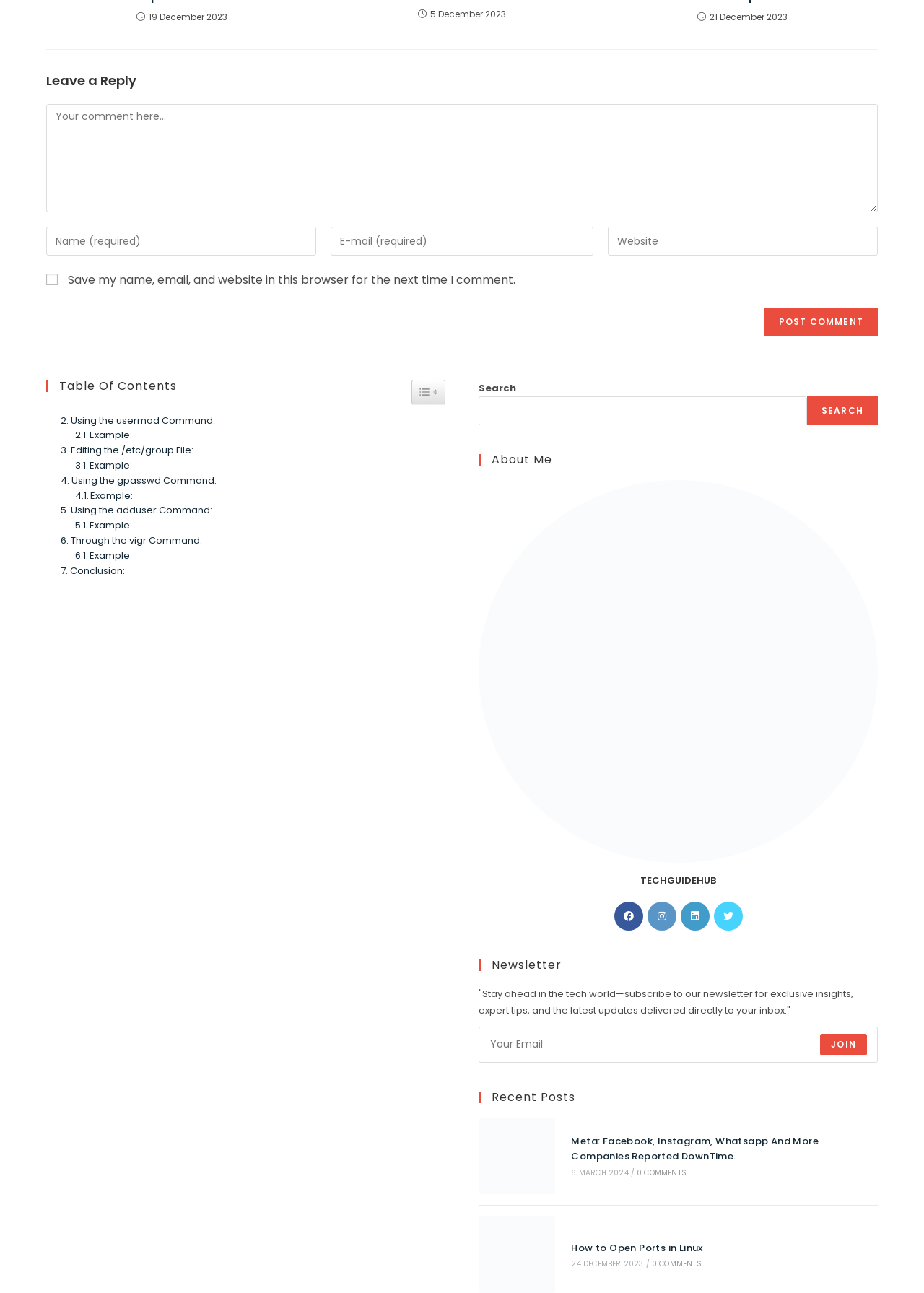What is the function of the button with the text 'POST COMMENT'?
Refer to the image and give a detailed response to the question.

The button with the text 'POST COMMENT' is used to submit a comment after filling in the required information in the comment form, such as name, email, and comment text.